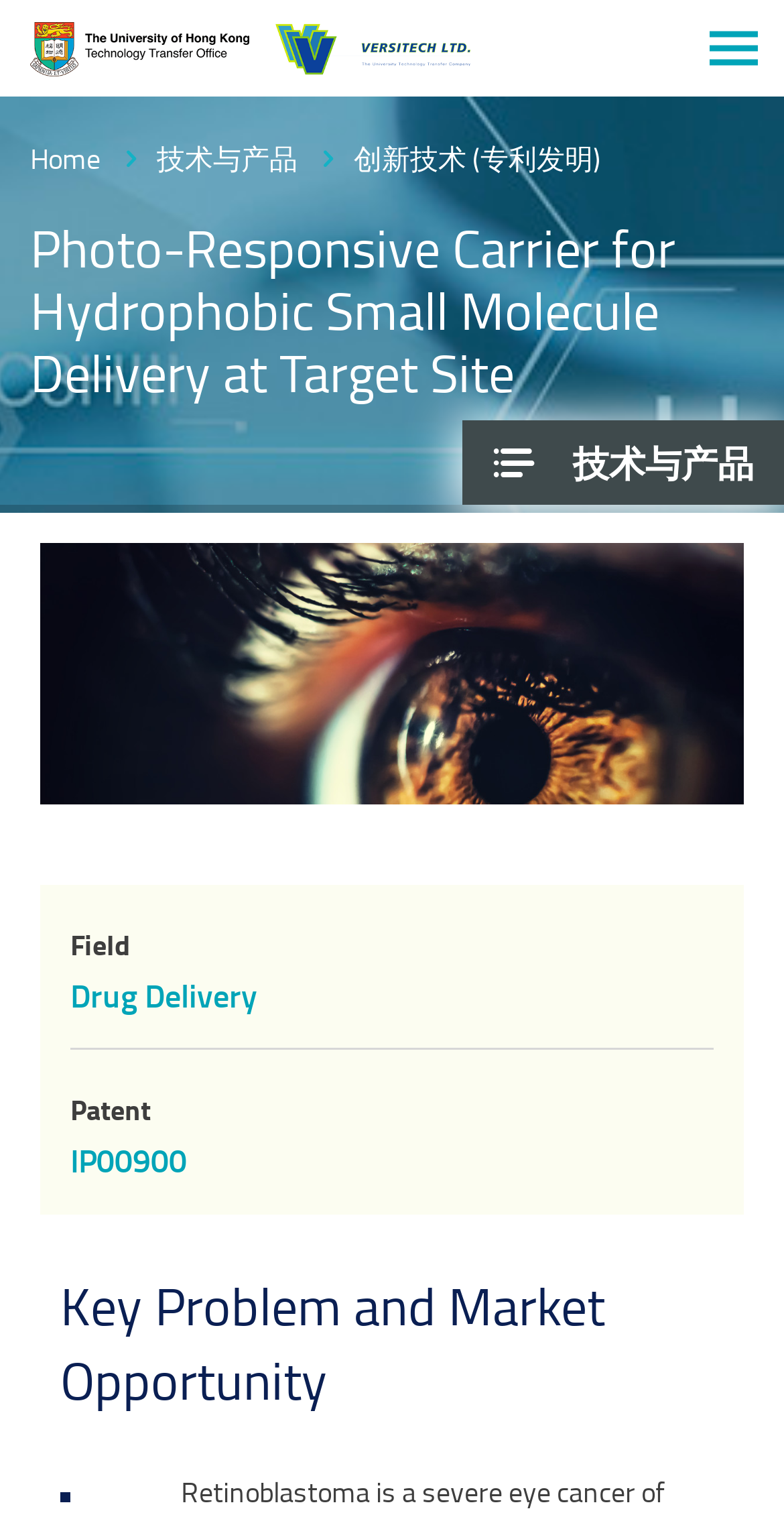Describe every aspect of the webpage comprehensively.

The webpage is about a technology innovation, specifically a "Photo-Responsive Carrier for Hydrophobic Small Molecule Delivery at Target Site". At the top left, there are two logos, "HKU TTO" and "Versitech Ltd.", which are also links. On the top right, there is a menu button. 

Below the logos, there is a horizontal menu with links to "Home", "技术与产品" (which means "Technology and Products" in English), and "创新技术 (专利发明)" (which means "Innovative Technology (Patent Invention)" in English).

The main content of the webpage is a section with a heading that matches the title of the webpage. Below the heading, there is a large image related to the technology. 

To the right of the image, there are two description lists. The first list has a term "Field" and a detail "Drug Delivery". The second list has a term "Patent" and a detail "IP00900". 

Below the image and the description lists, there is a section with a heading "Key Problem and Market Opportunity".